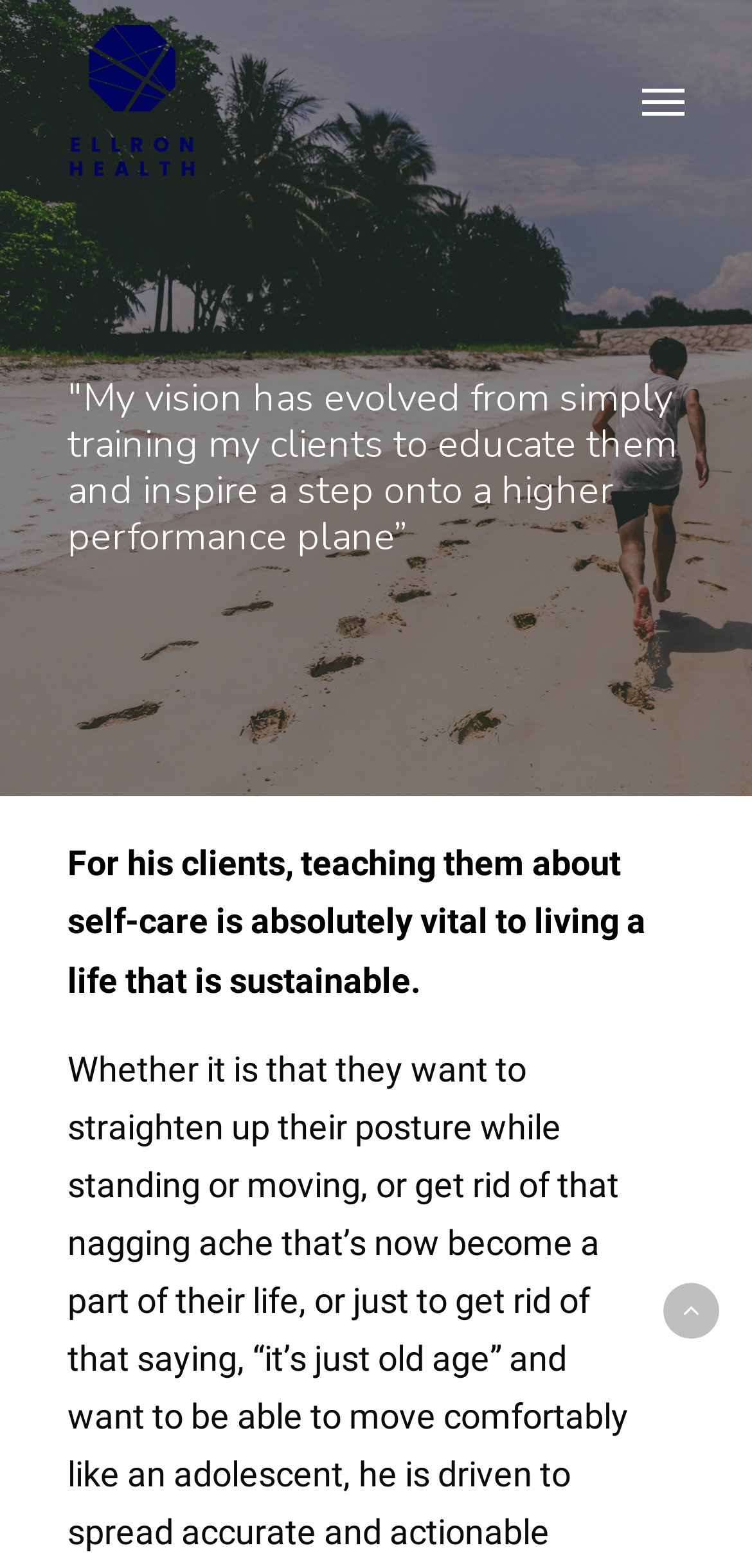What is the topic of the webpage?
Based on the screenshot, answer the question with a single word or phrase.

Personal Training